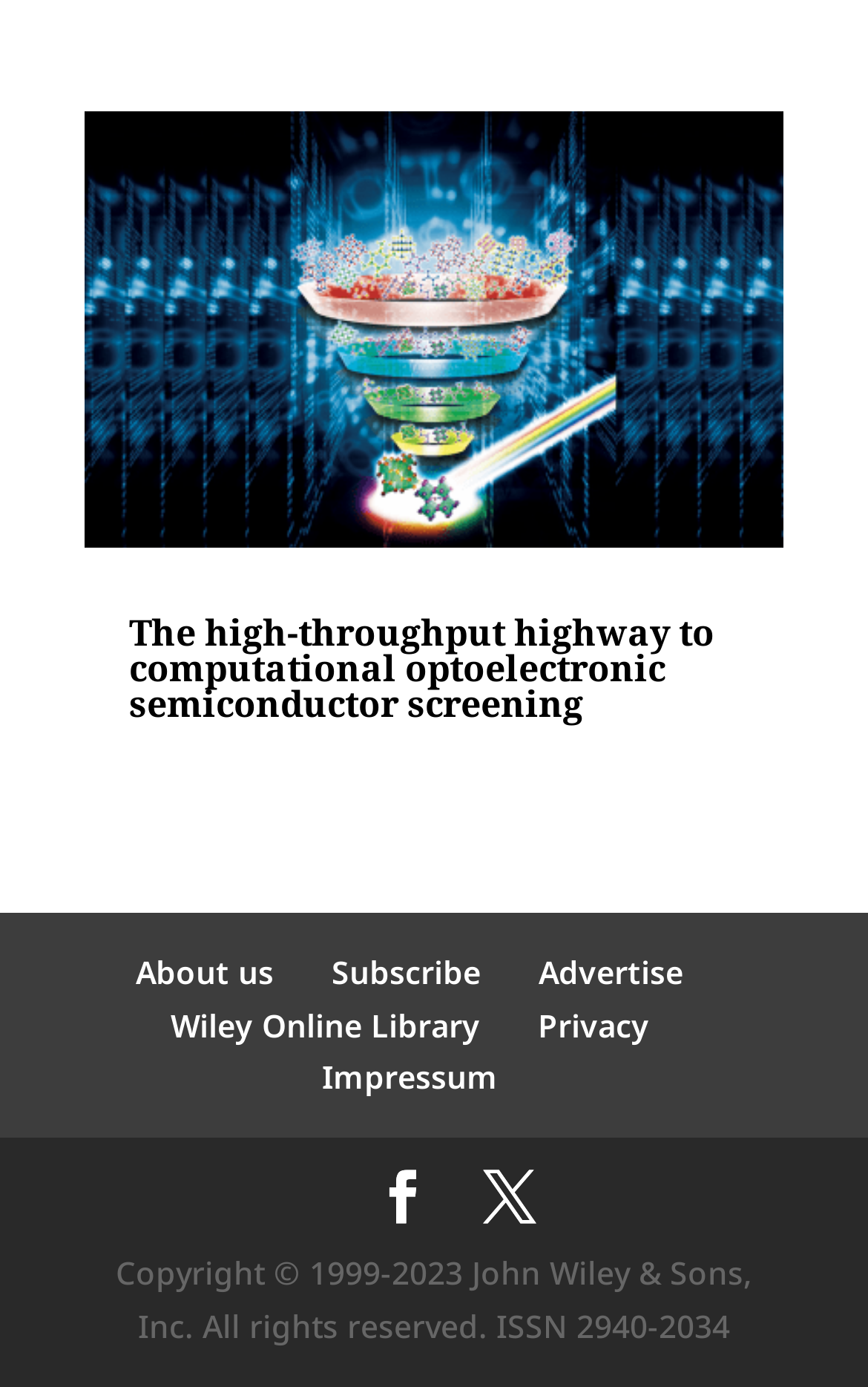How many social media links are in the footer section?
Give a single word or phrase answer based on the content of the image.

2